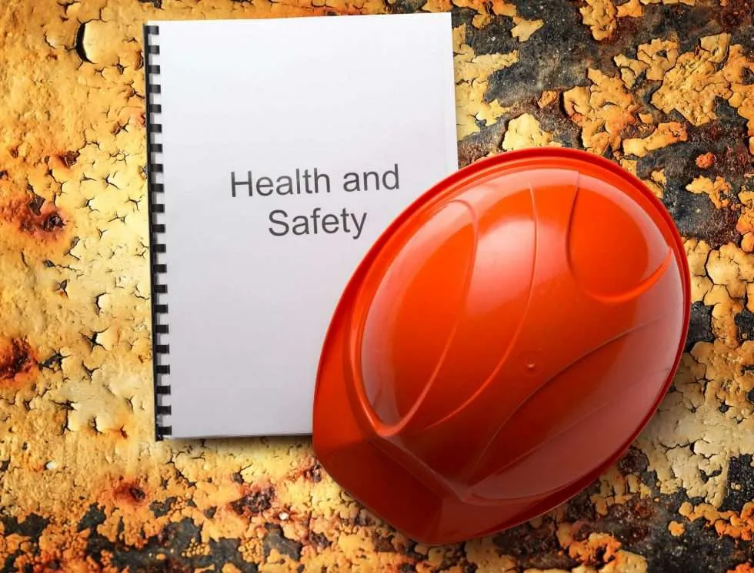What is the title of the document?
Answer the question with a detailed explanation, including all necessary information.

The spiral-bound document in the image is titled 'Health and Safety', which emphasizes the importance of safety protocols and regulations in industrial work environments.